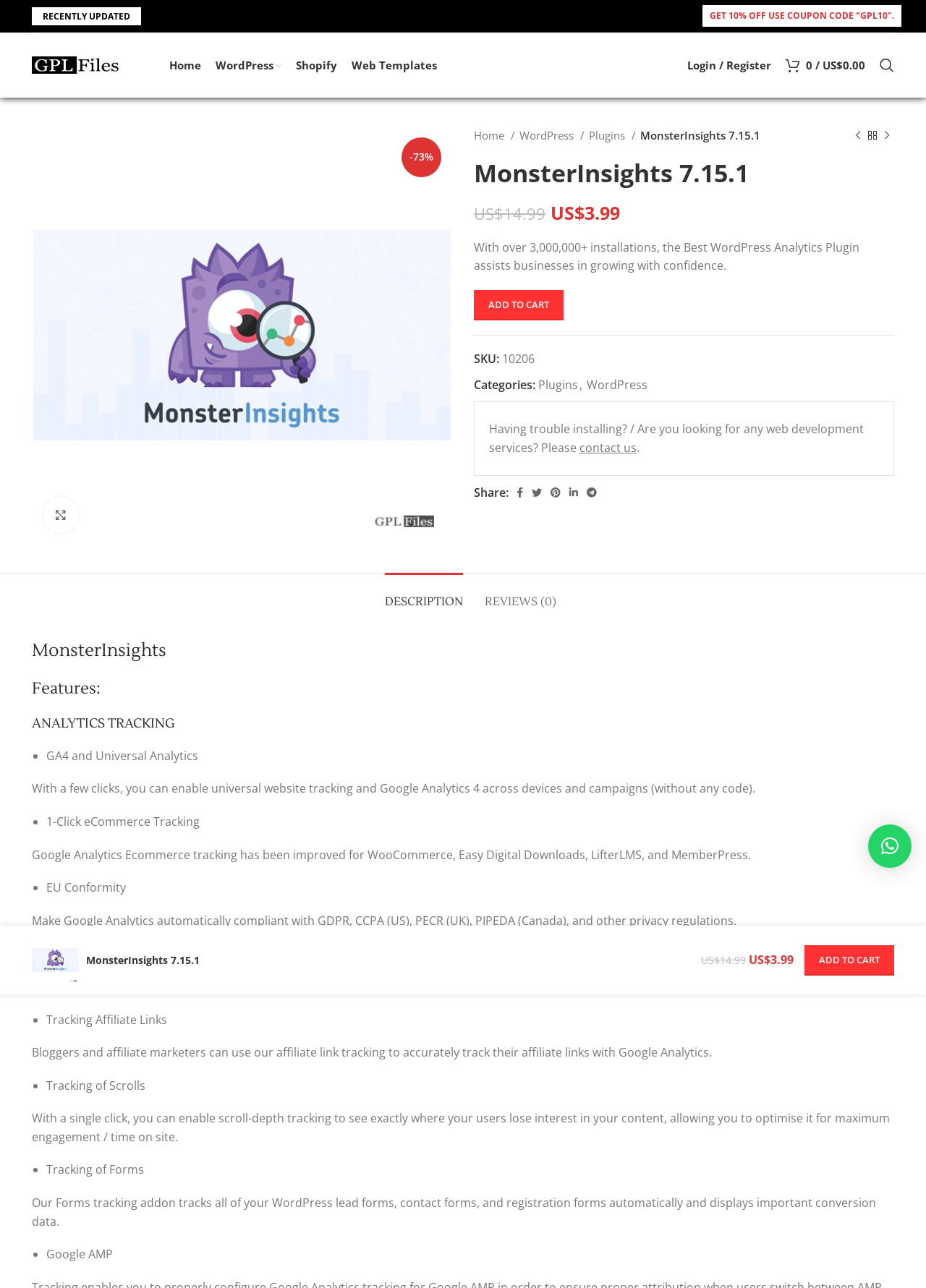Determine the bounding box coordinates of the UI element that matches the following description: "Description". The coordinates should be four float numbers between 0 and 1 in the format [left, top, right, bottom].

[0.415, 0.445, 0.5, 0.479]